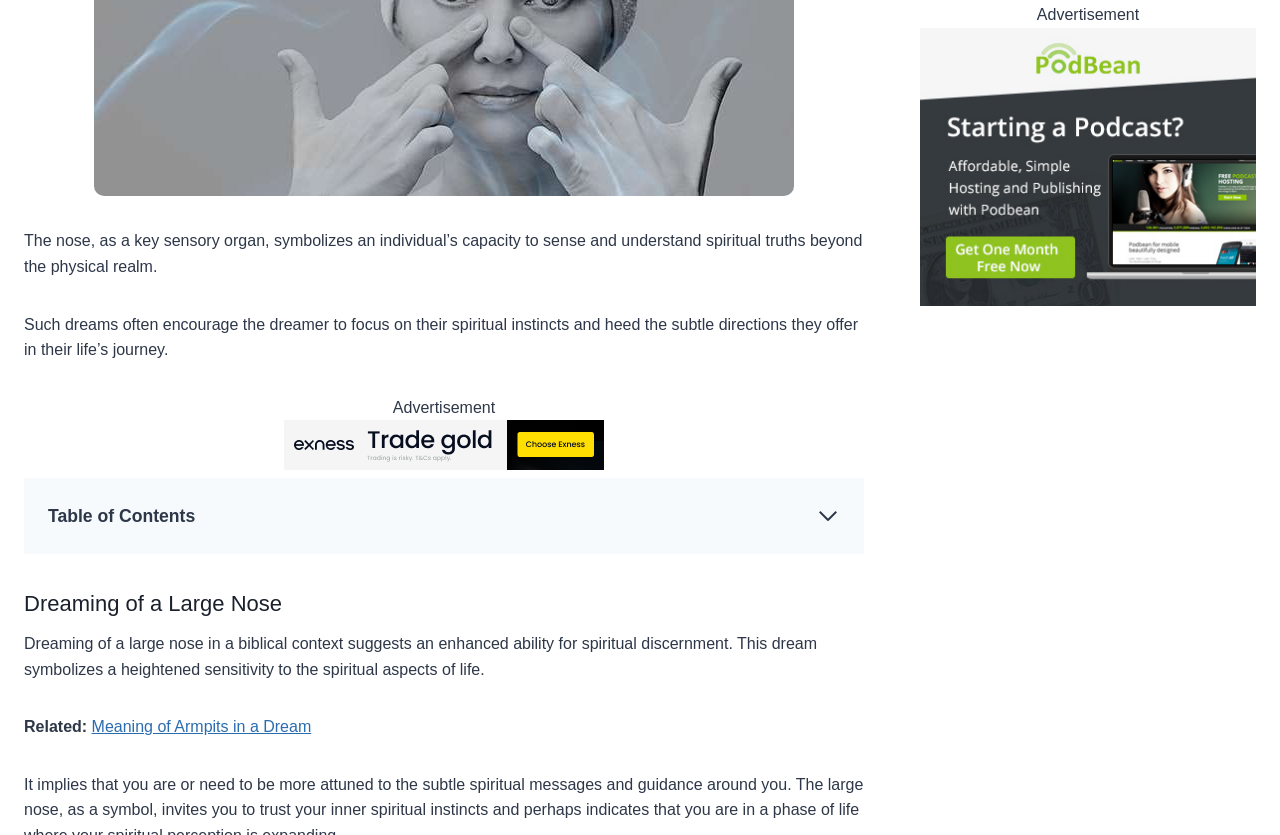Locate the bounding box coordinates of the UI element described by: "Scroll to top". The bounding box coordinates should consist of four float numbers between 0 and 1, i.e., [left, top, right, bottom].

[0.946, 0.732, 0.977, 0.778]